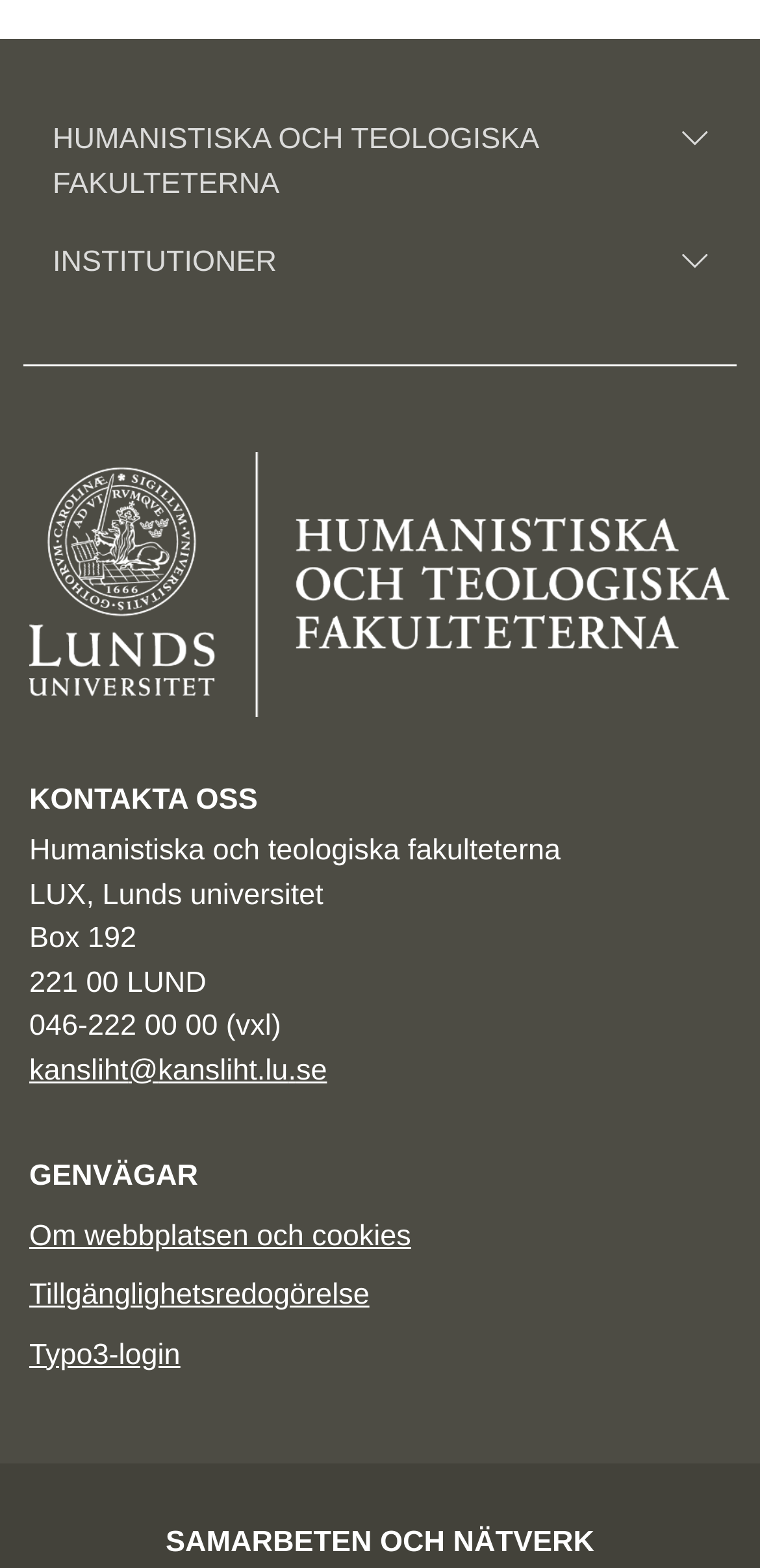Using the provided element description: "alt="humanistiska och teologiska fakulteternas logotyp"", determine the bounding box coordinates of the corresponding UI element in the screenshot.

[0.038, 0.361, 0.962, 0.383]